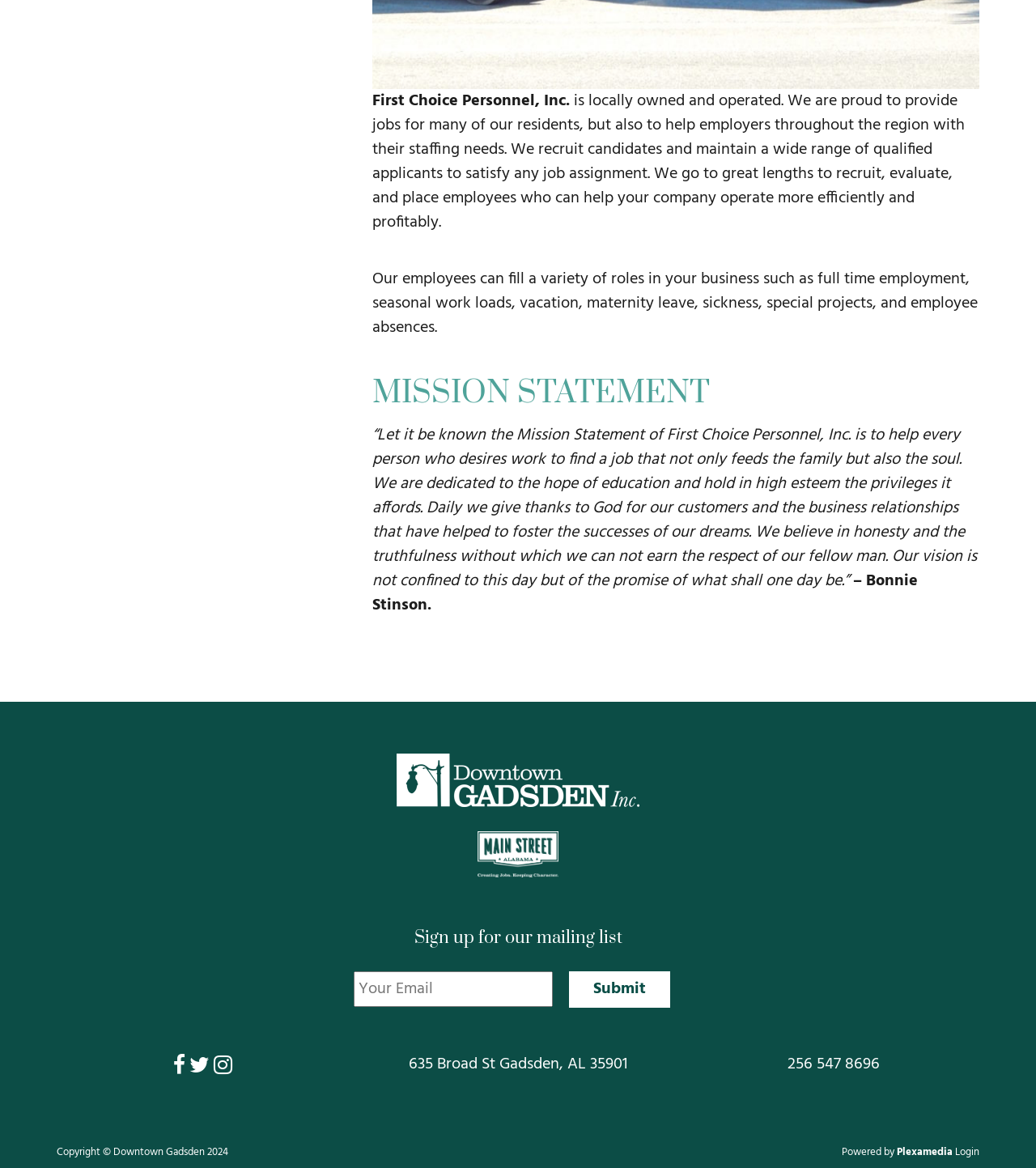Please identify the bounding box coordinates of the element's region that should be clicked to execute the following instruction: "Submit email for mailing list". The bounding box coordinates must be four float numbers between 0 and 1, i.e., [left, top, right, bottom].

[0.549, 0.832, 0.646, 0.862]